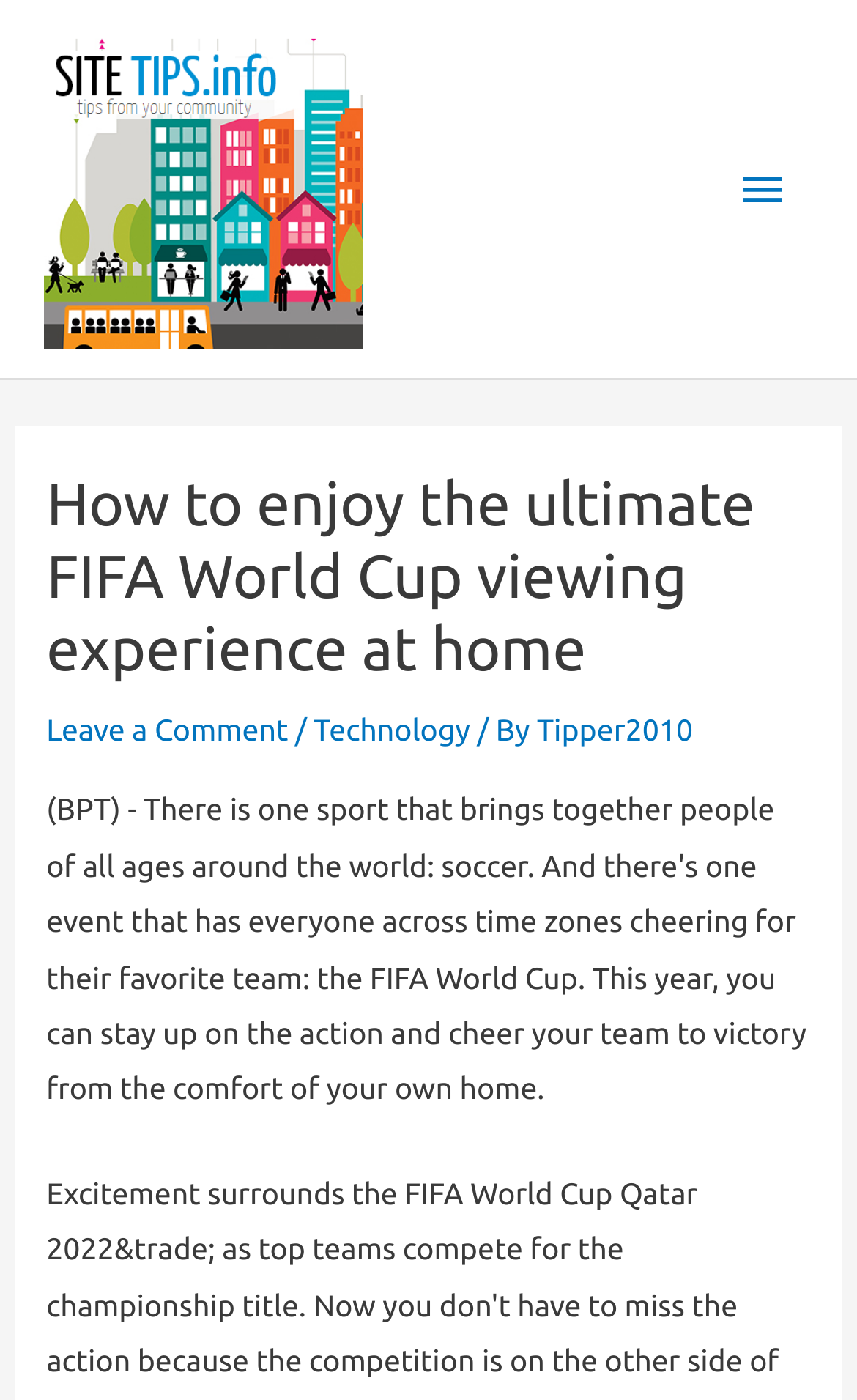What is the purpose of the button at the top right corner?
Using the image as a reference, give an elaborate response to the question.

The purpose of the button at the top right corner can be determined by looking at the button element with the text 'Main Menu' and the expanded attribute set to False, which suggests that it is a toggle button to open or close the main menu.